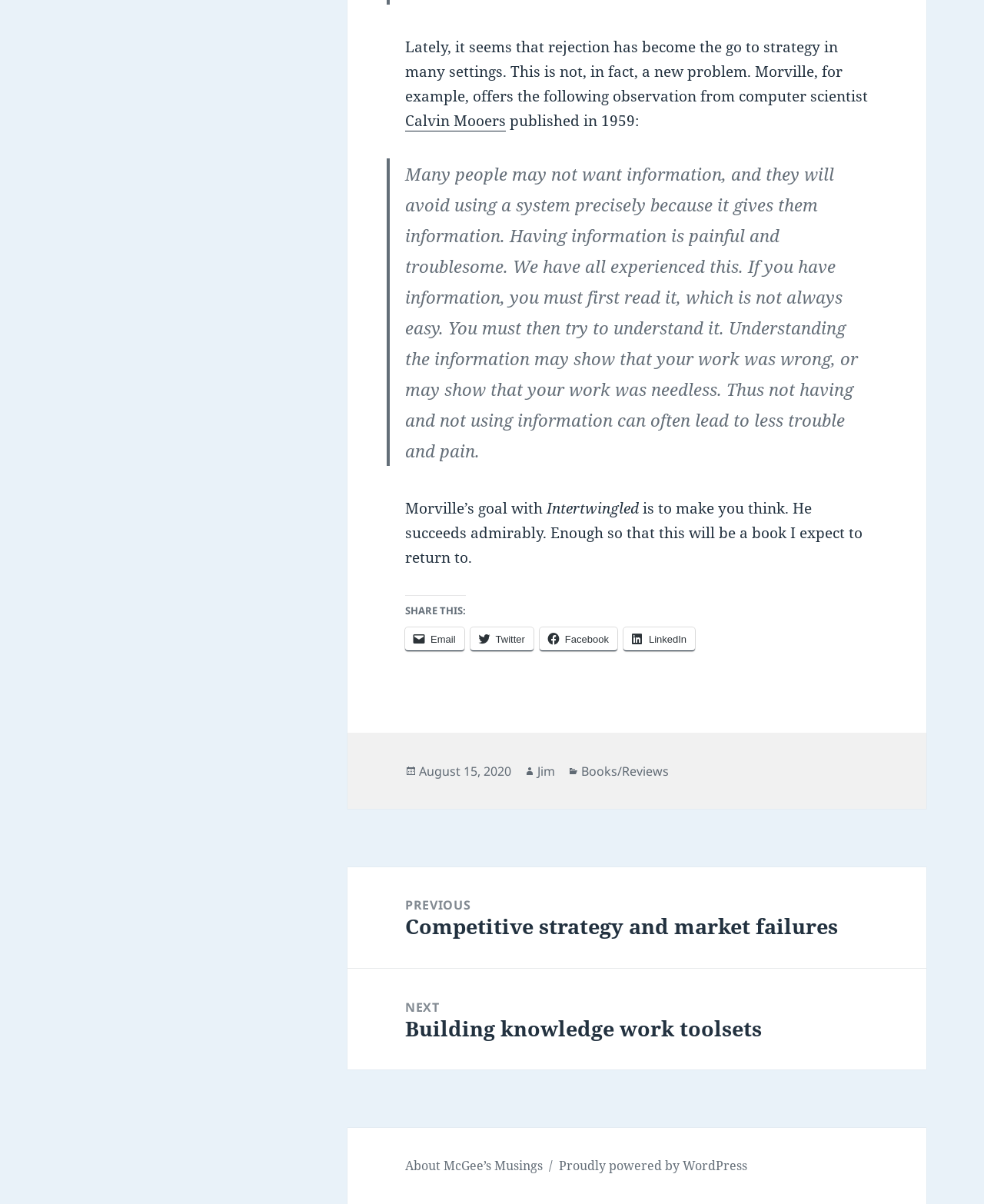Please identify the bounding box coordinates of where to click in order to follow the instruction: "Click on the link to read more about Calvin Mooers".

[0.412, 0.092, 0.514, 0.109]